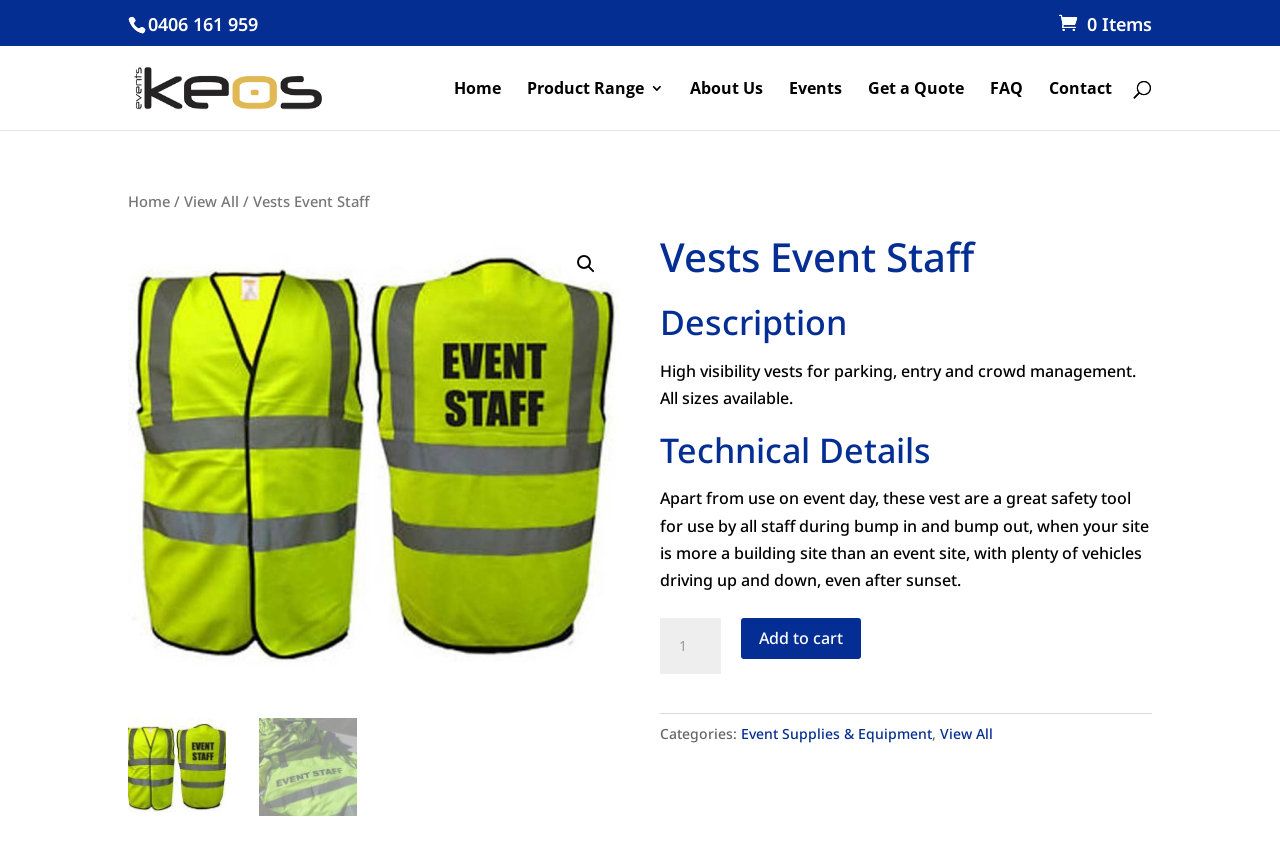Using the provided element description, identify the bounding box coordinates as (top-left x, top-left y, bottom-right x, bottom-right y). Ensure all values are between 0 and 1. Description: Home

[0.1, 0.22, 0.133, 0.243]